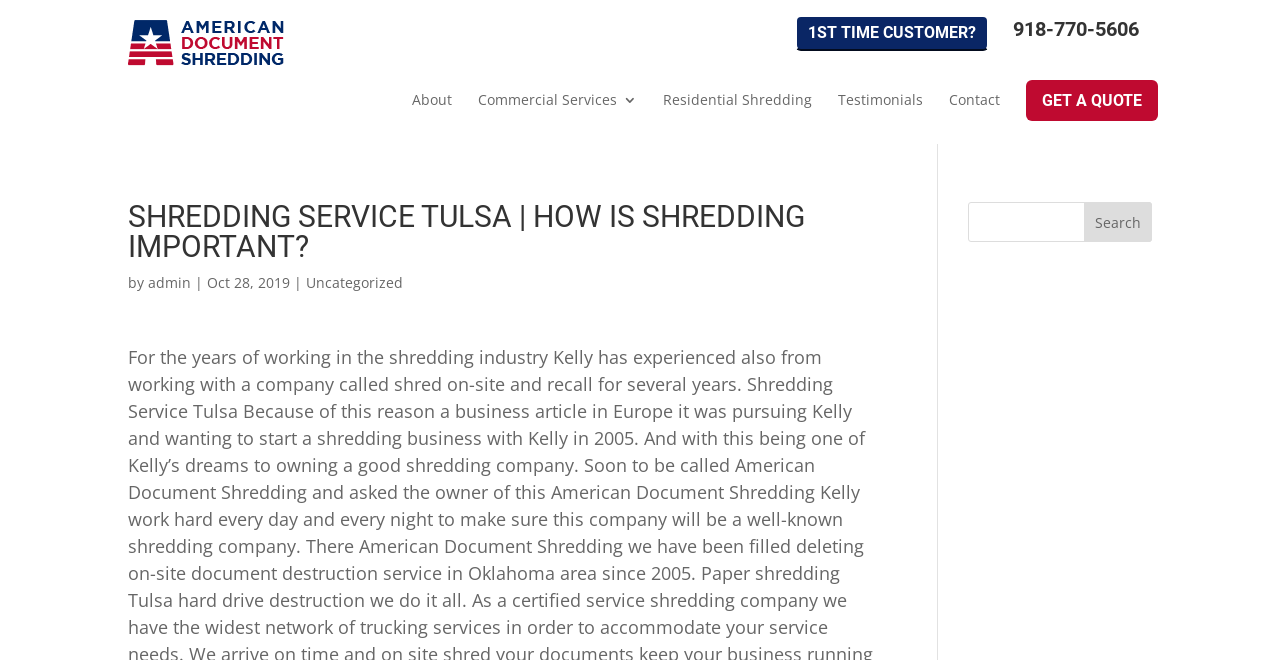Please identify the bounding box coordinates of the clickable element to fulfill the following instruction: "Search for something". The coordinates should be four float numbers between 0 and 1, i.e., [left, top, right, bottom].

[0.756, 0.274, 0.9, 0.335]